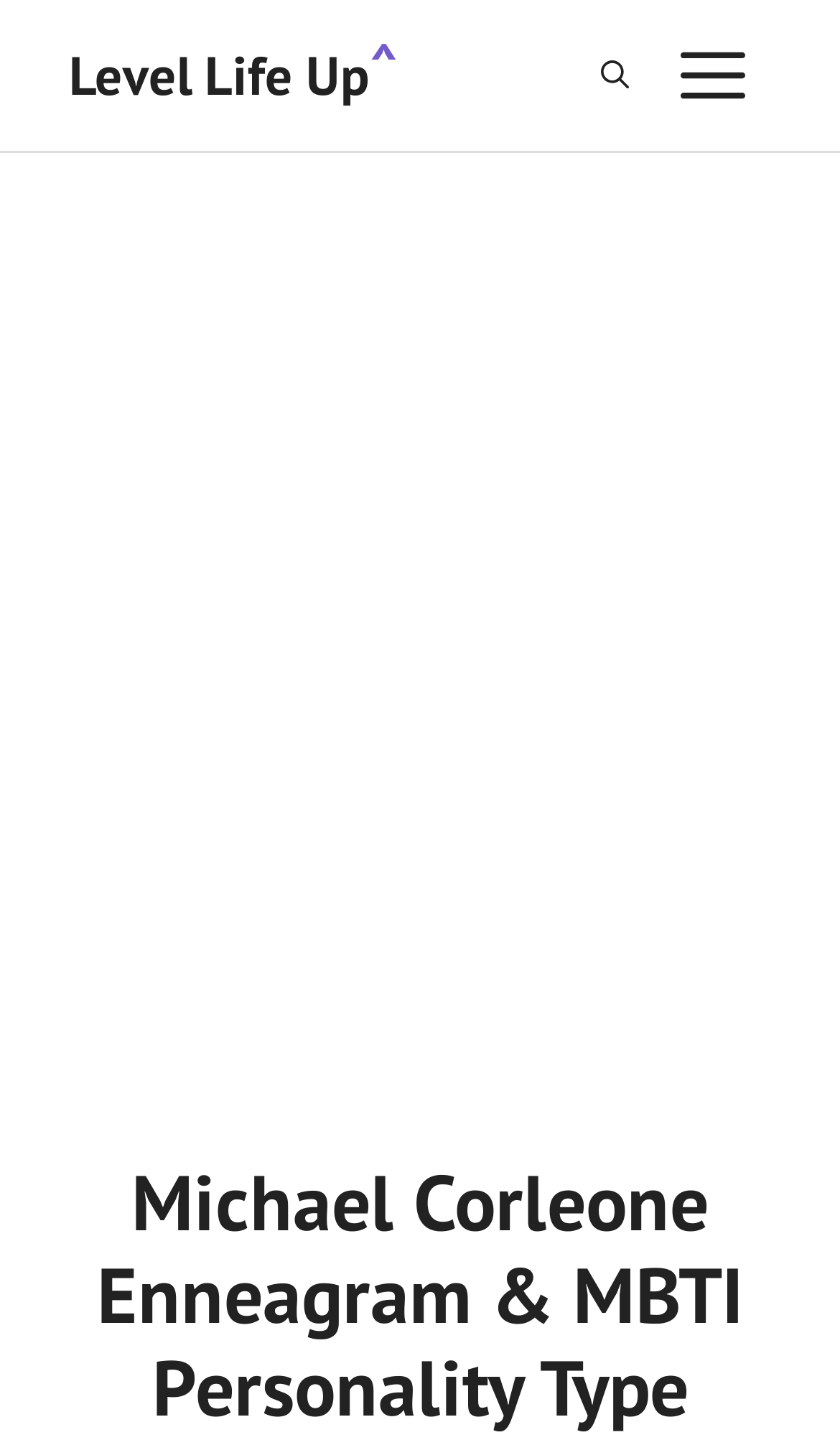What is the layout of the navigation element?
Using the information presented in the image, please offer a detailed response to the question.

I examined the navigation element and found that it contains a mobile toggle element, as well as two buttons, 'Open search' and 'MENU', which suggests that the layout of the navigation element is a mobile toggle and buttons.